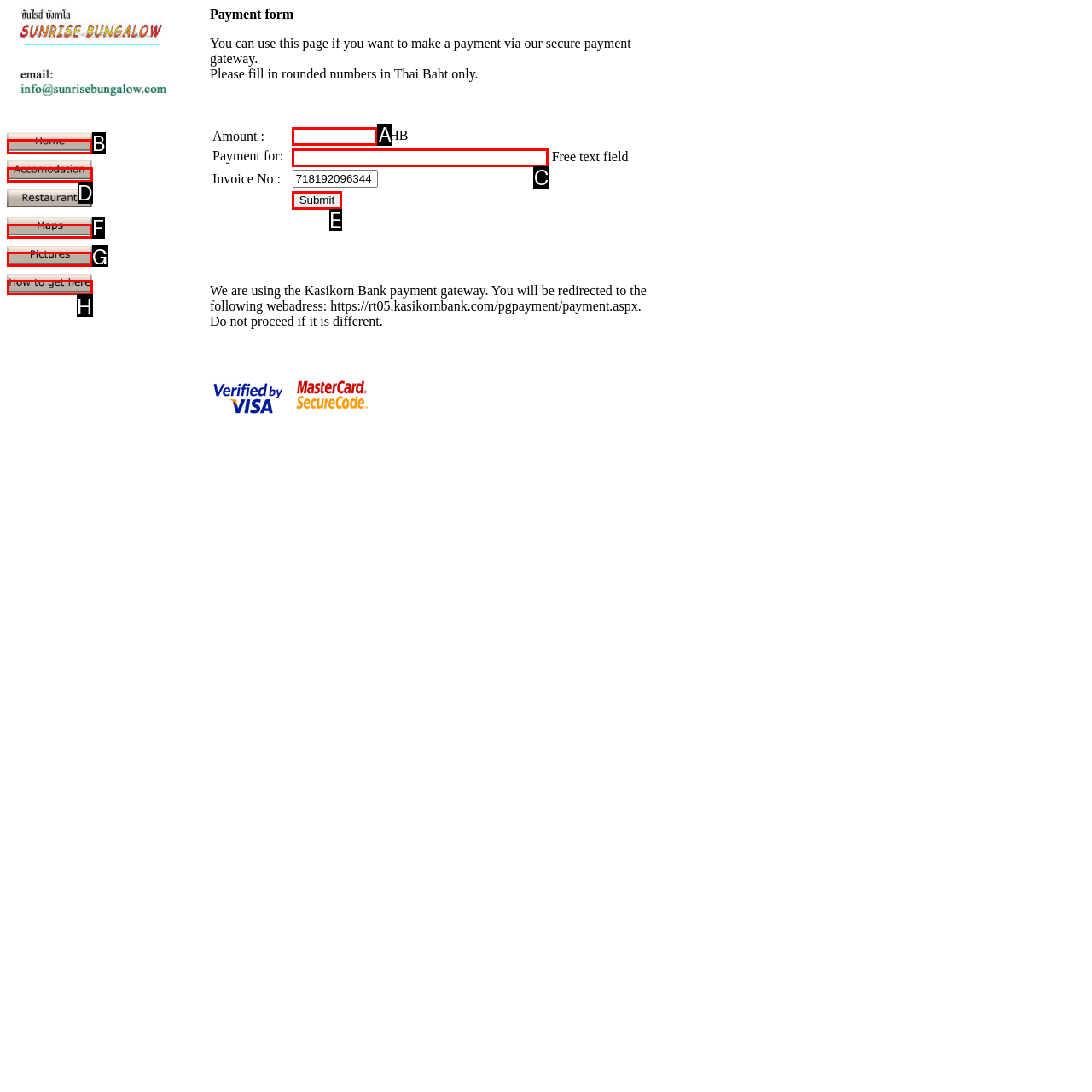Identify the UI element that best fits the description: name="Pictures"
Respond with the letter representing the correct option.

G